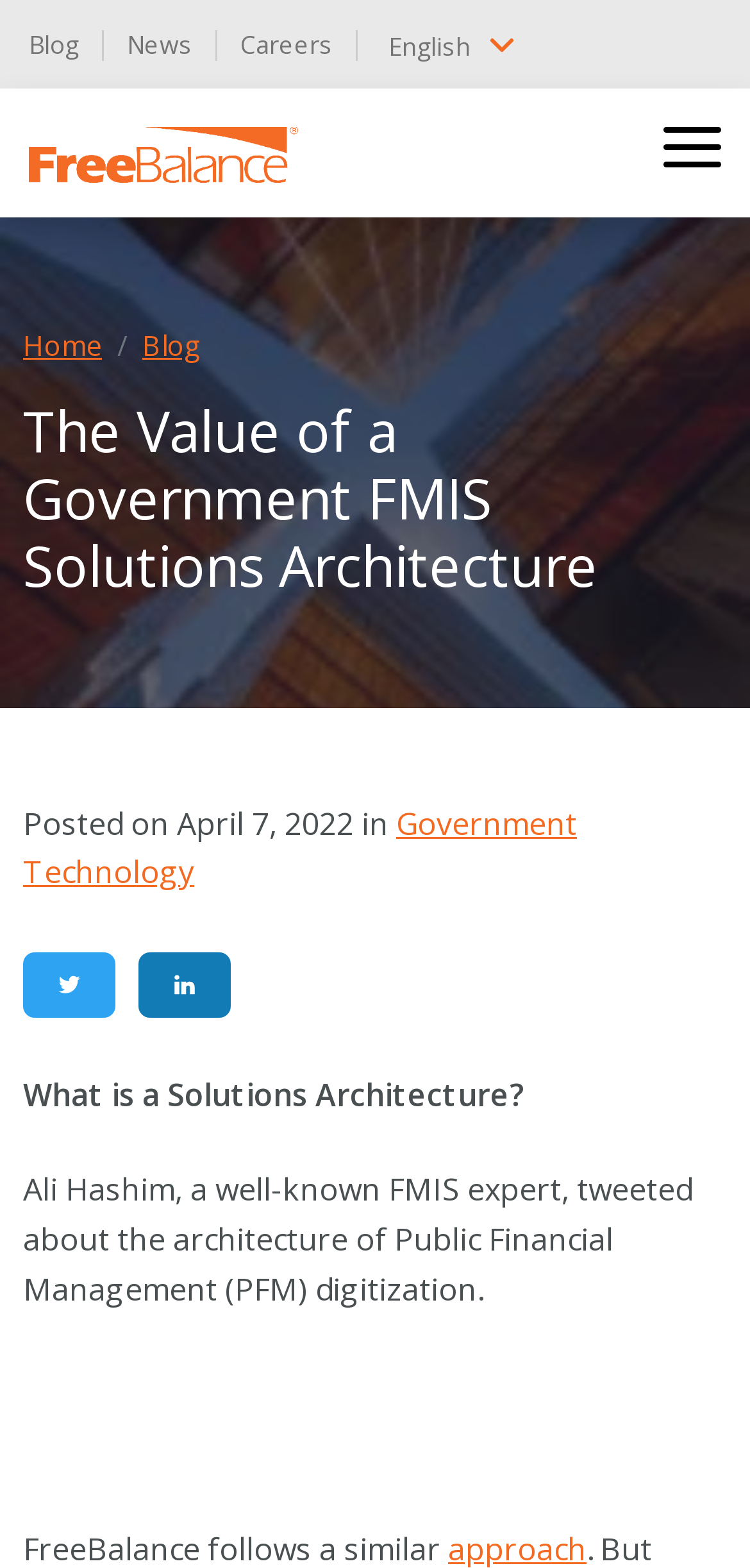Identify the bounding box of the UI element described as follows: "alt="FreeBalance Logo"". Provide the coordinates as four float numbers in the range of 0 to 1 [left, top, right, bottom].

[0.038, 0.066, 0.397, 0.129]